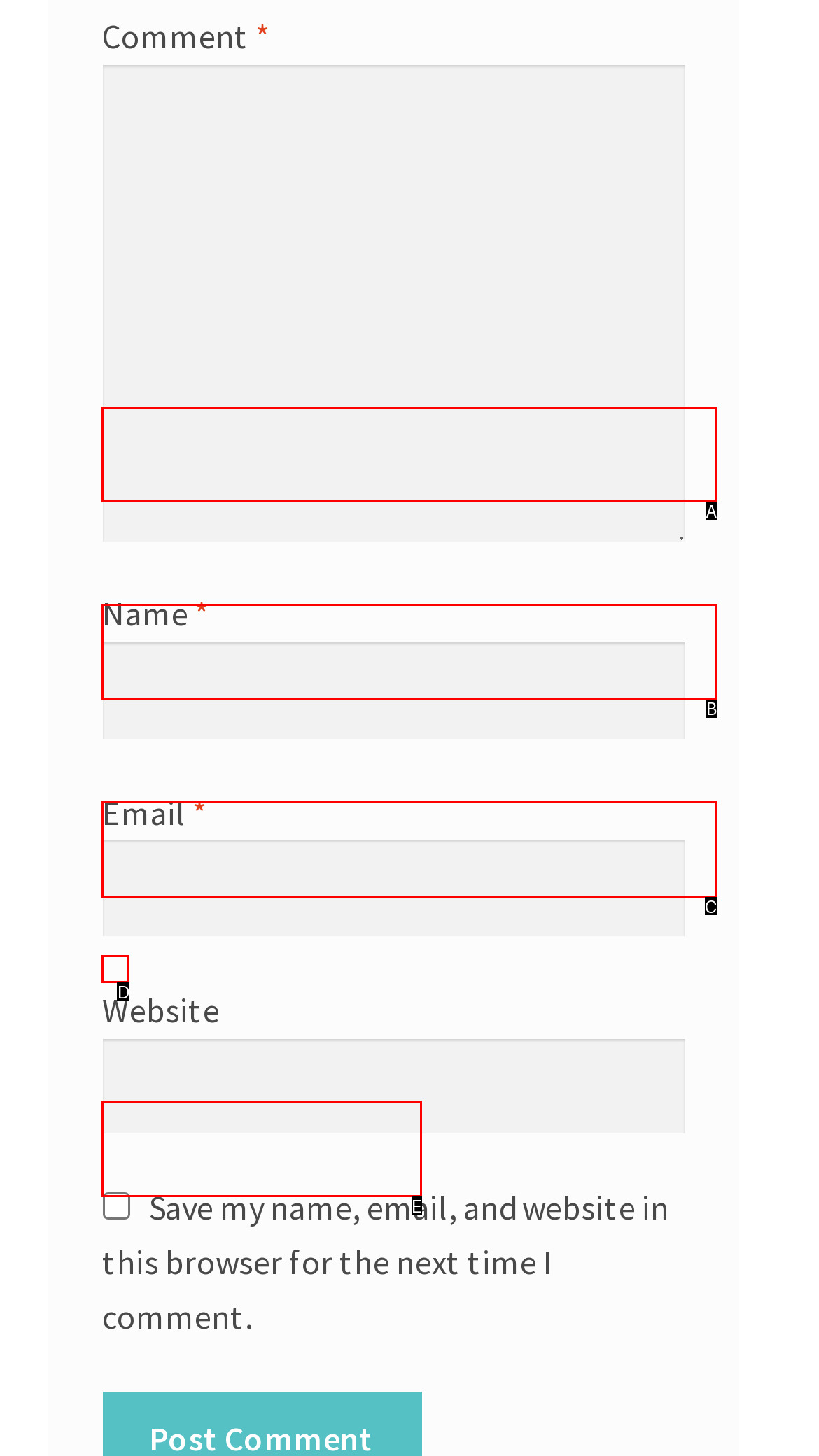Choose the letter of the UI element that aligns with the following description: parent_node: Website name="url"
State your answer as the letter from the listed options.

C